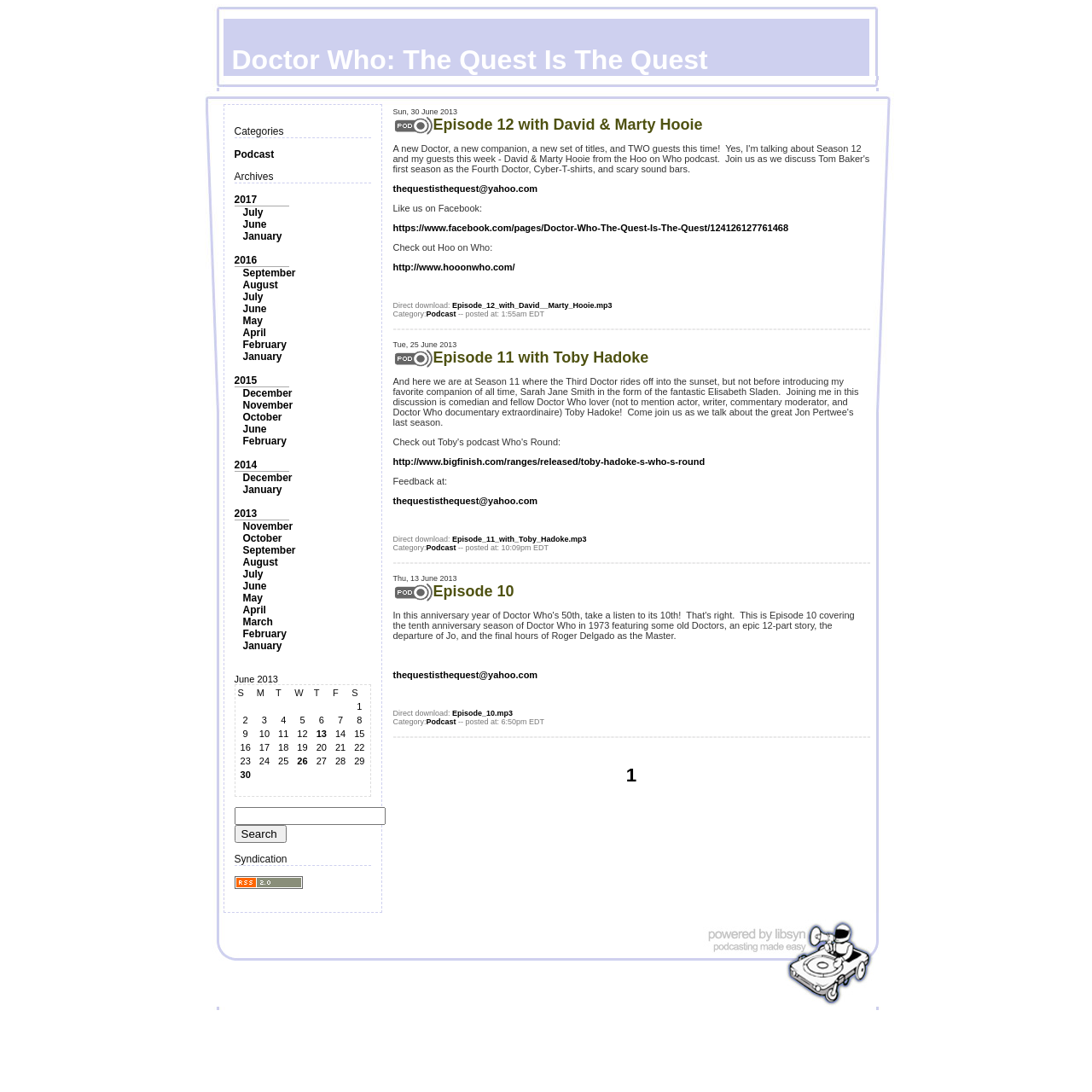Kindly provide the bounding box coordinates of the section you need to click on to fulfill the given instruction: "Read more about California Poppies give us their WRC roundup".

None